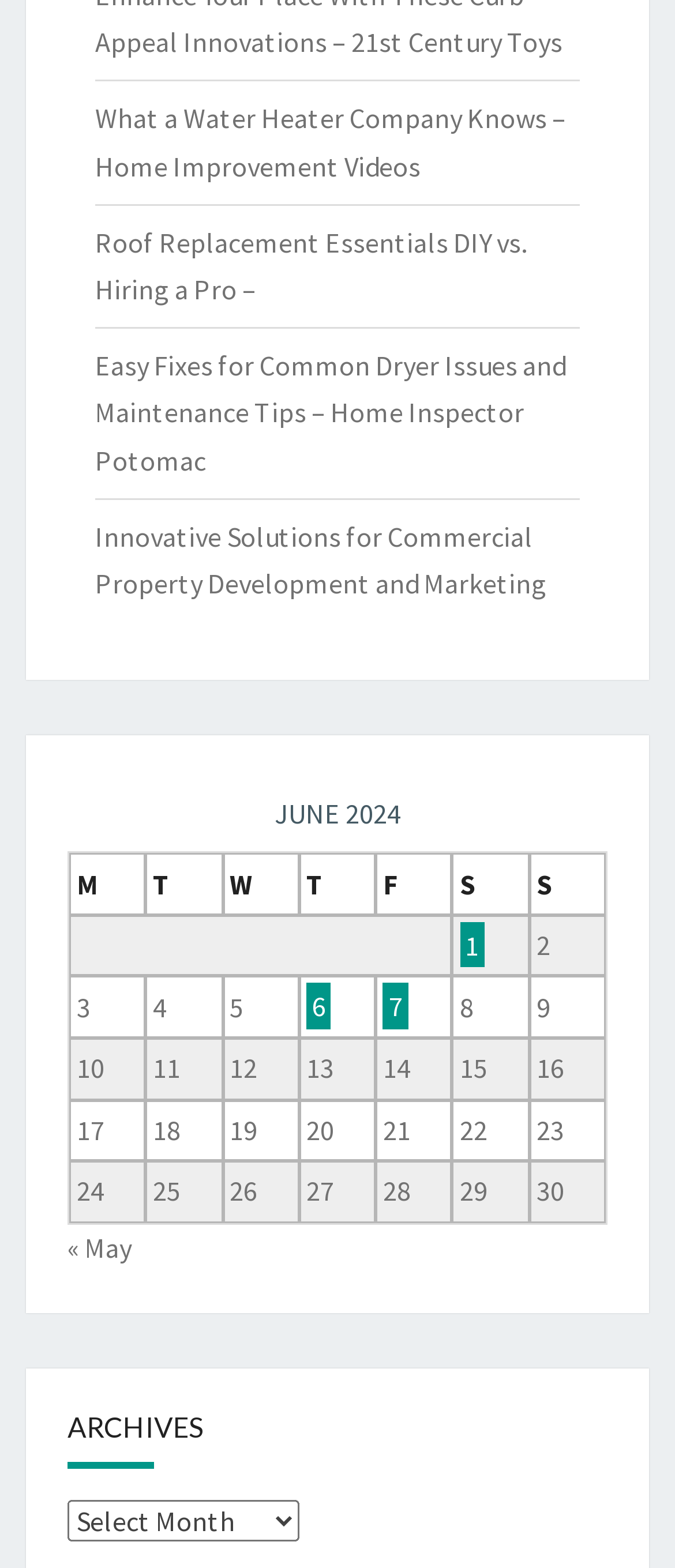Given the description "6", determine the bounding box of the corresponding UI element.

[0.454, 0.627, 0.491, 0.656]